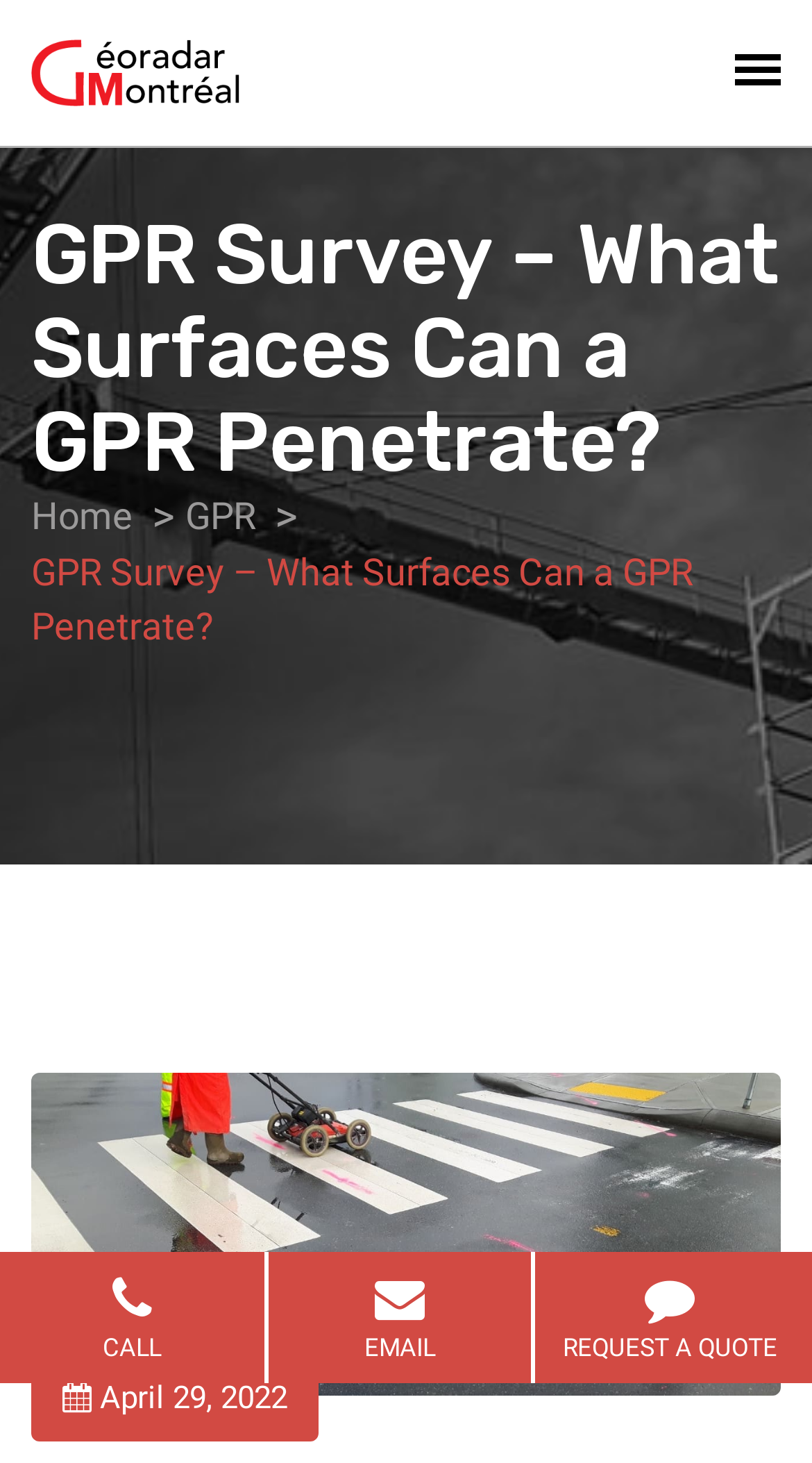Identify the bounding box for the UI element specified in this description: "parent_node: Search for: value="Search"". The coordinates must be four float numbers between 0 and 1, formatted as [left, top, right, bottom].

None